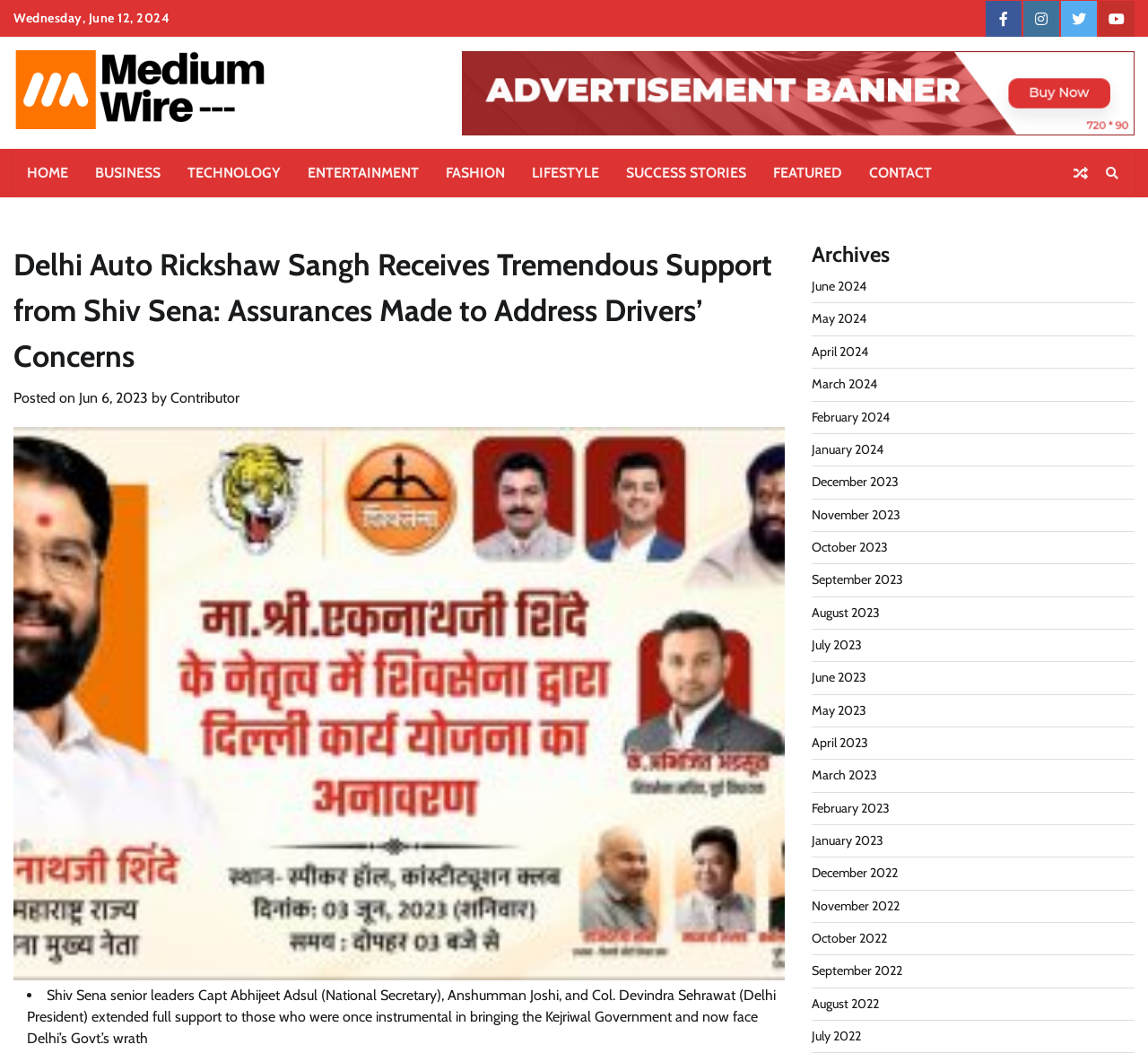Pinpoint the bounding box coordinates of the element that must be clicked to accomplish the following instruction: "Go to the HOME page". The coordinates should be in the format of four float numbers between 0 and 1, i.e., [left, top, right, bottom].

[0.012, 0.142, 0.071, 0.188]